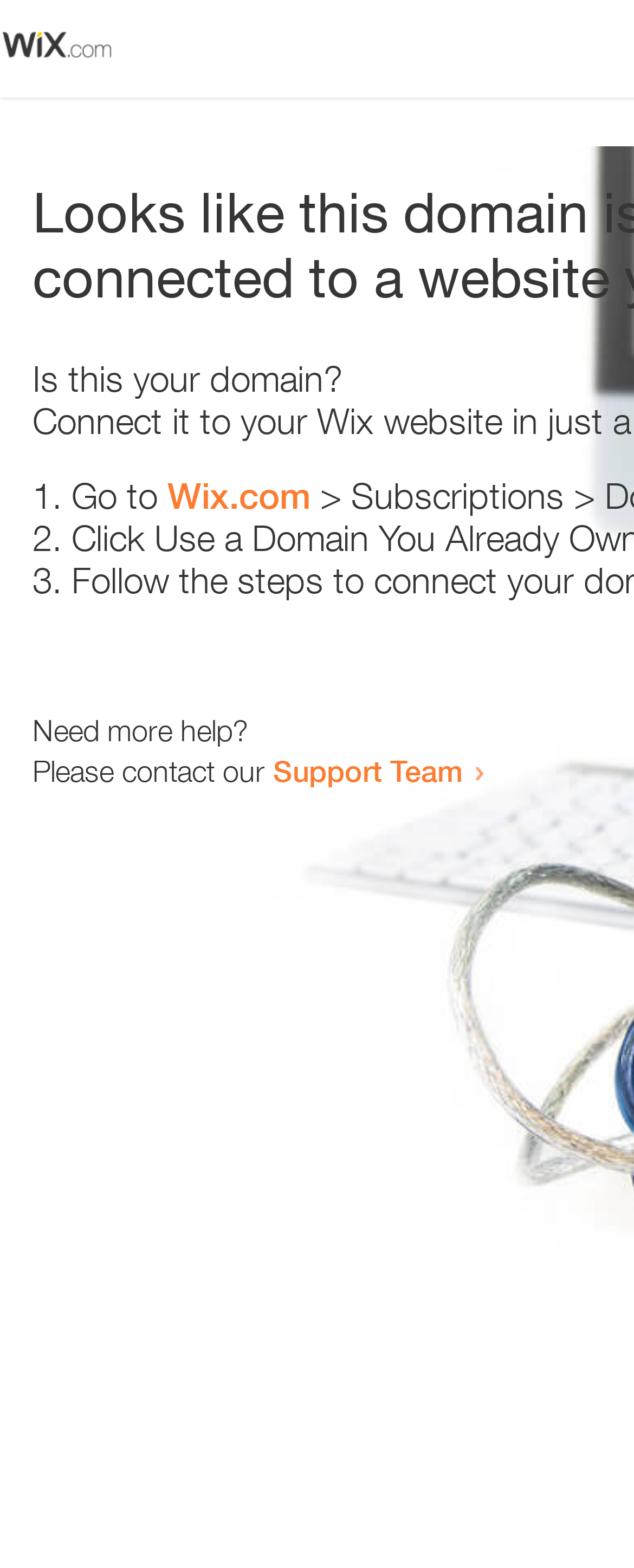Is the webpage related to a specific domain?
Identify the answer in the screenshot and reply with a single word or phrase.

Yes